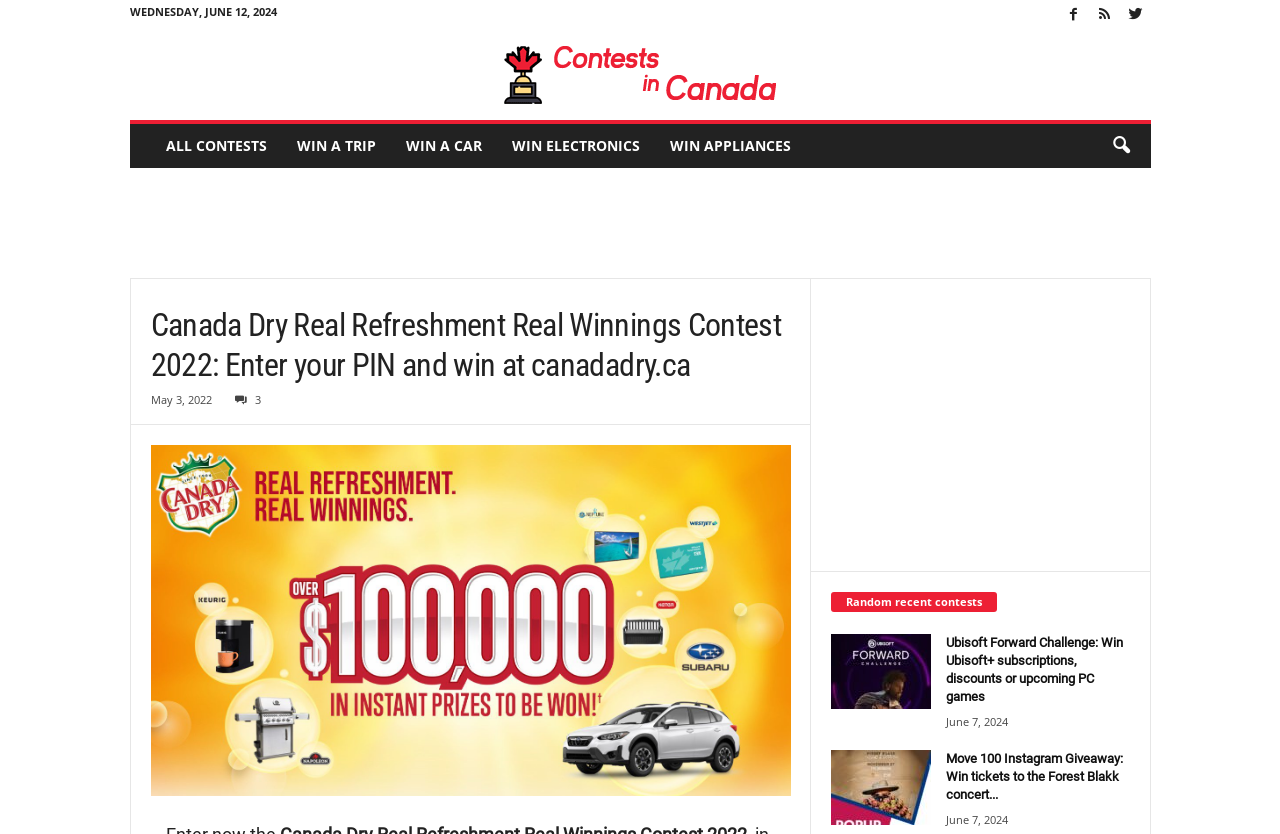Please locate the bounding box coordinates of the element that needs to be clicked to achieve the following instruction: "View the 'Ubisoft Forward Challenge' contest". The coordinates should be four float numbers between 0 and 1, i.e., [left, top, right, bottom].

[0.649, 0.76, 0.727, 0.85]